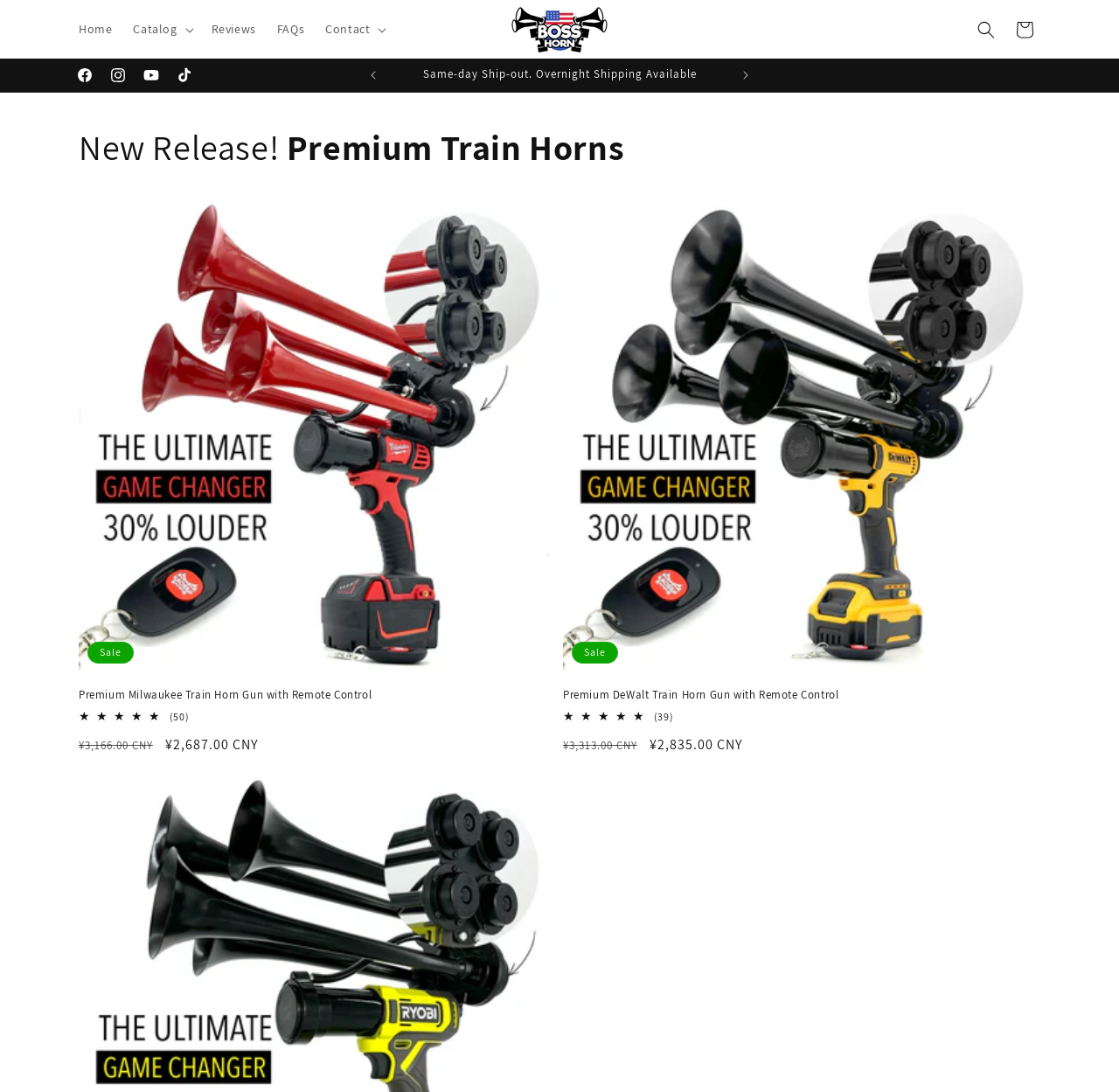What is the rating of the Premium DeWalt Train Horn?
Analyze the image and provide a thorough answer to the question.

The rating of the Premium DeWalt Train Horn can be found in the product description section, where it is listed as '4.87 out of 5.0 stars'.